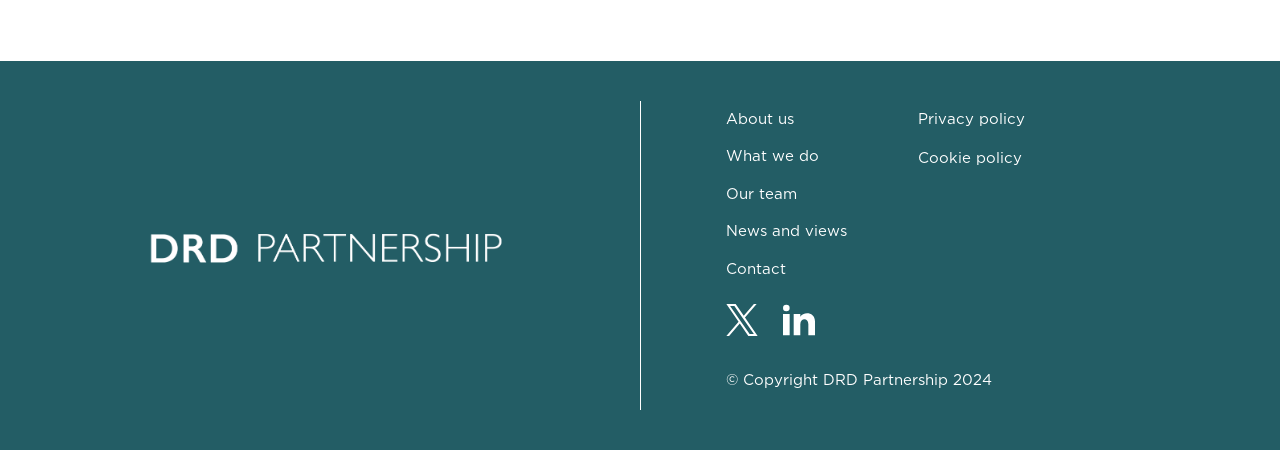What is the position of the 'Contact' link?
Examine the image and give a concise answer in one word or a short phrase.

Bottom left